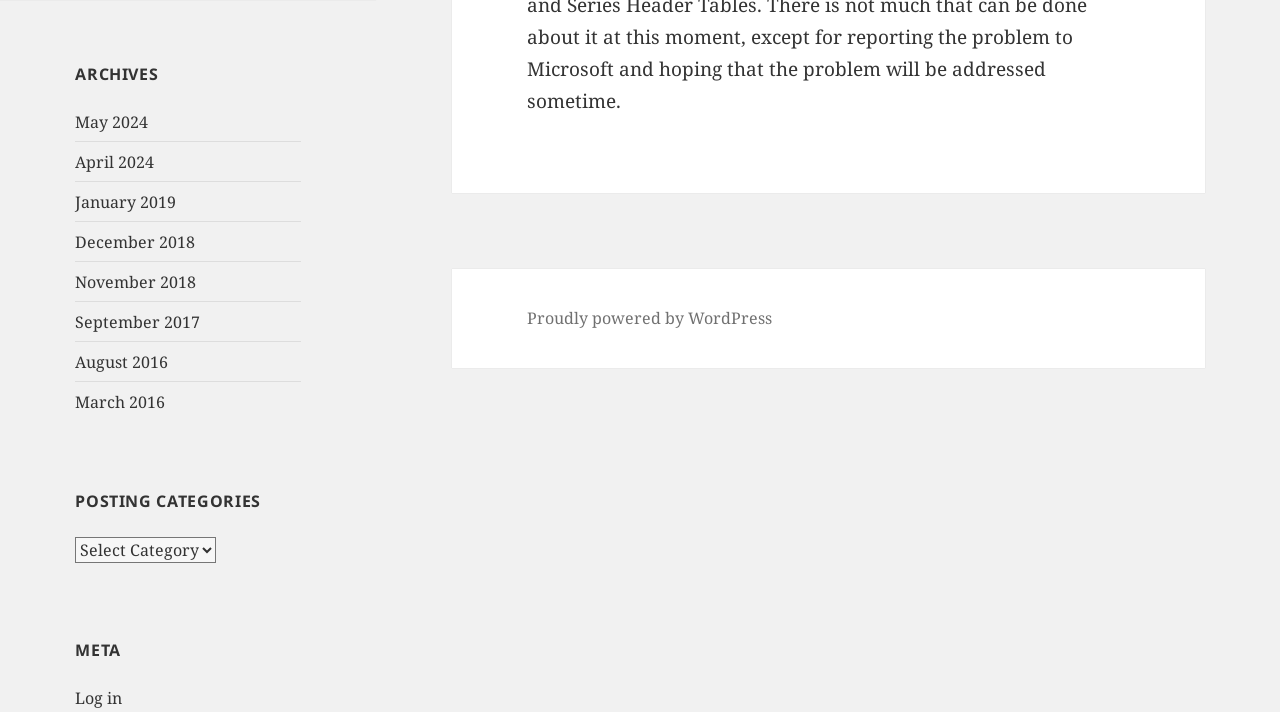Find the bounding box coordinates of the element I should click to carry out the following instruction: "View archives for April 2024".

[0.059, 0.212, 0.121, 0.243]